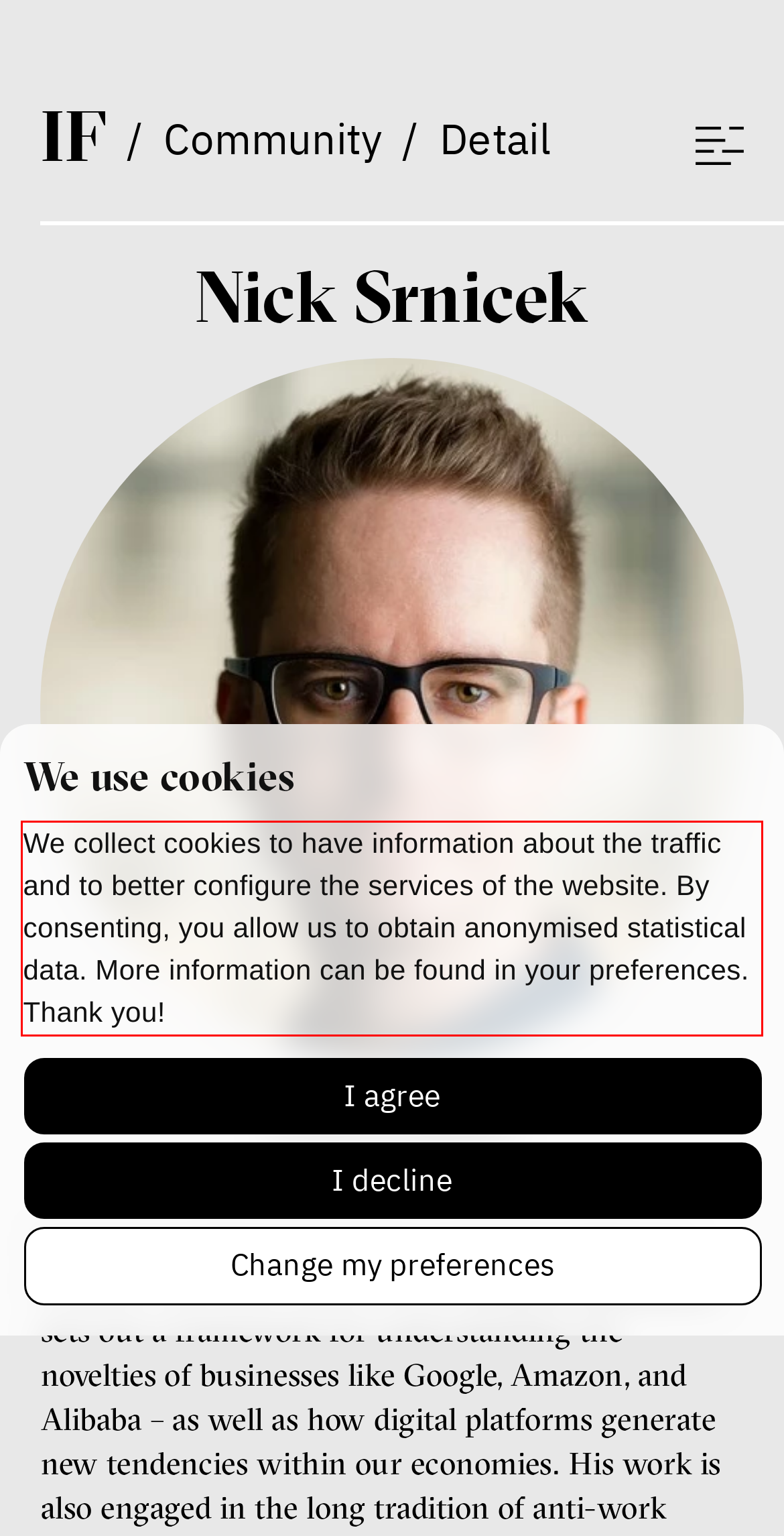Please examine the screenshot of the webpage and read the text present within the red rectangle bounding box.

We collect cookies to have information about the traffic and to better configure the services of the website. By consenting, you allow us to obtain anonymised statistical data. More information can be found in your preferences. Thank you!